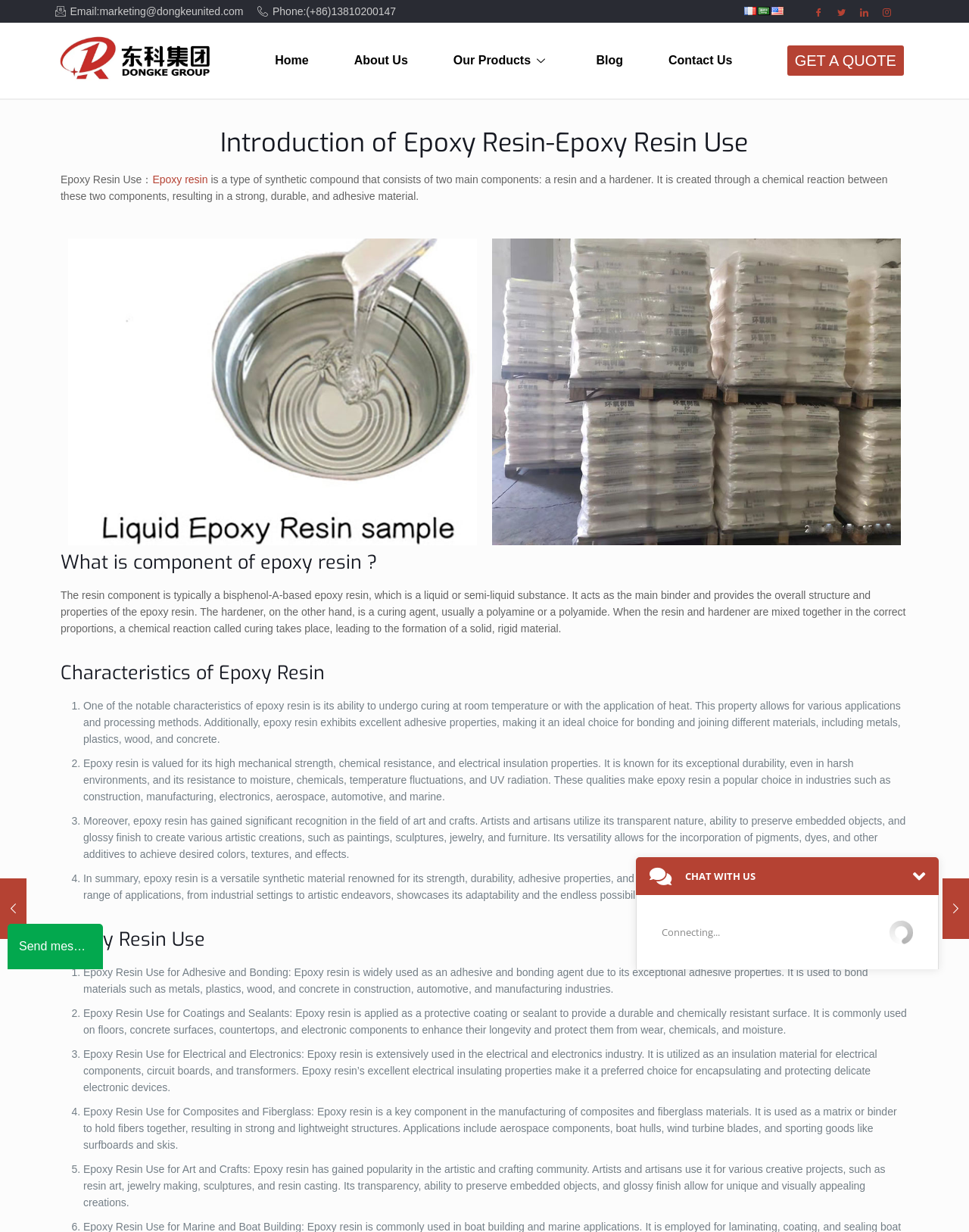Please respond in a single word or phrase: 
What is the language of the link 'Français'?

French